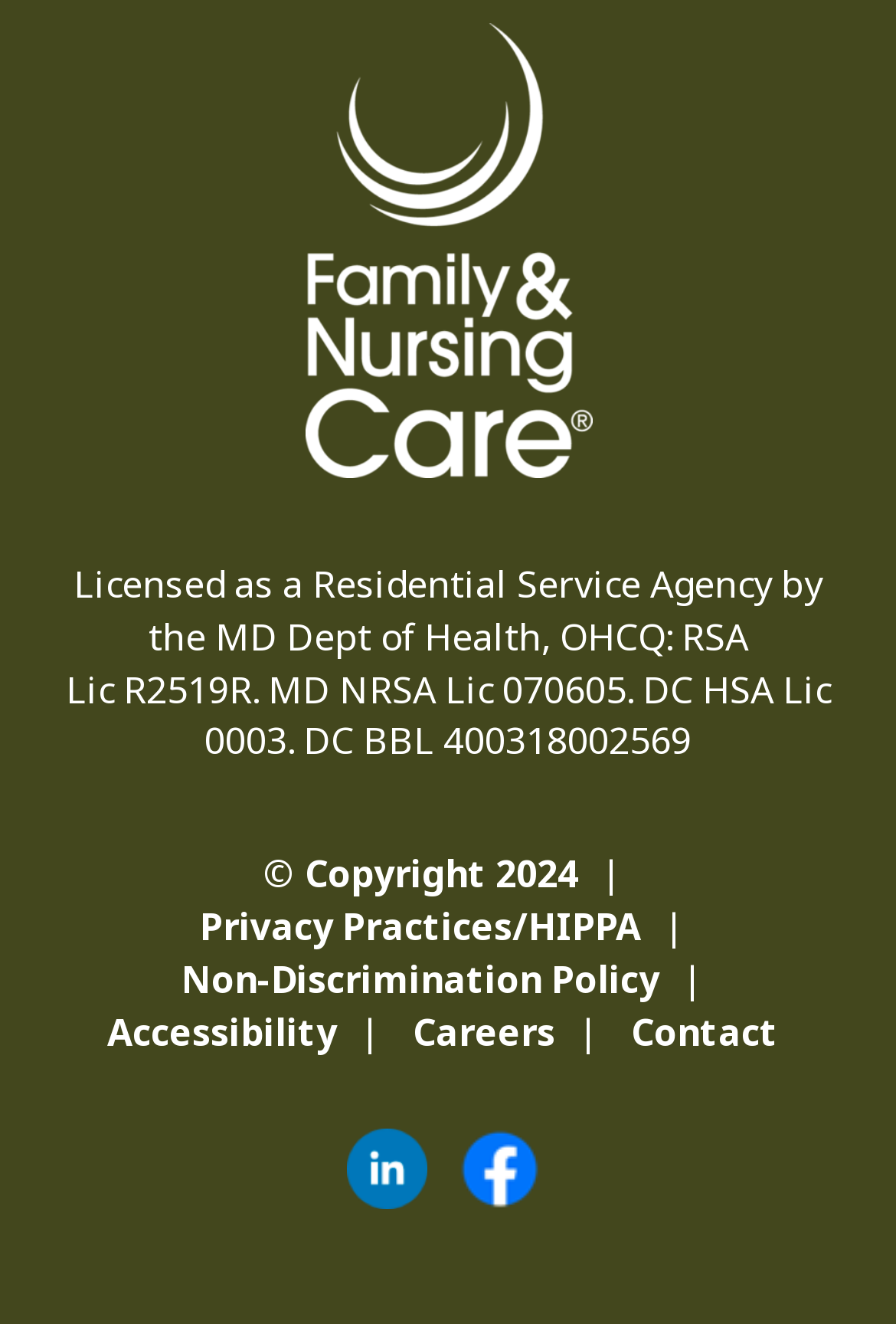Use a single word or phrase to answer this question: 
How many links are present in the footer section of the webpage?

6